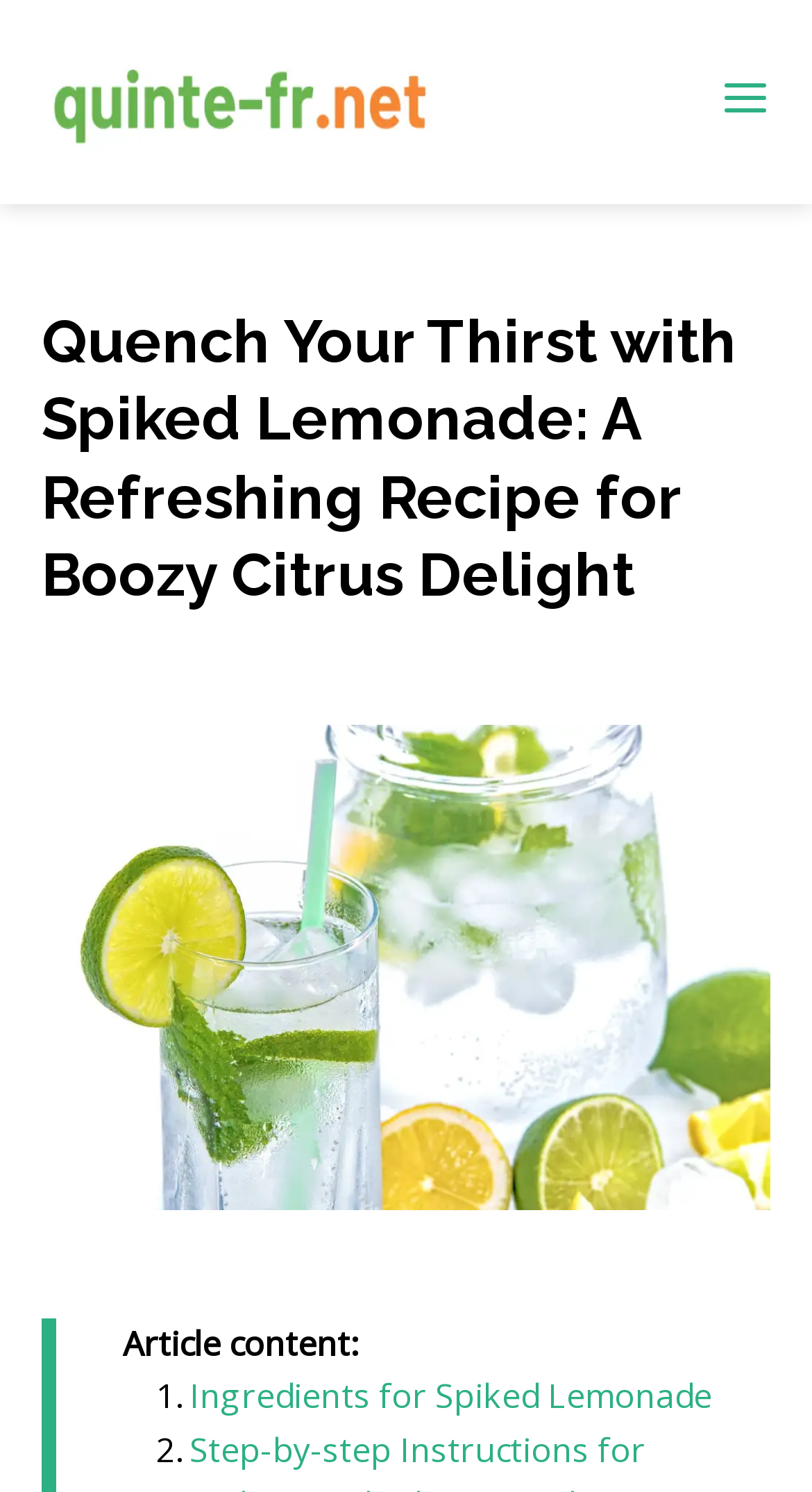What is the main topic of this webpage?
Based on the visual, give a brief answer using one word or a short phrase.

Spiked Lemonade